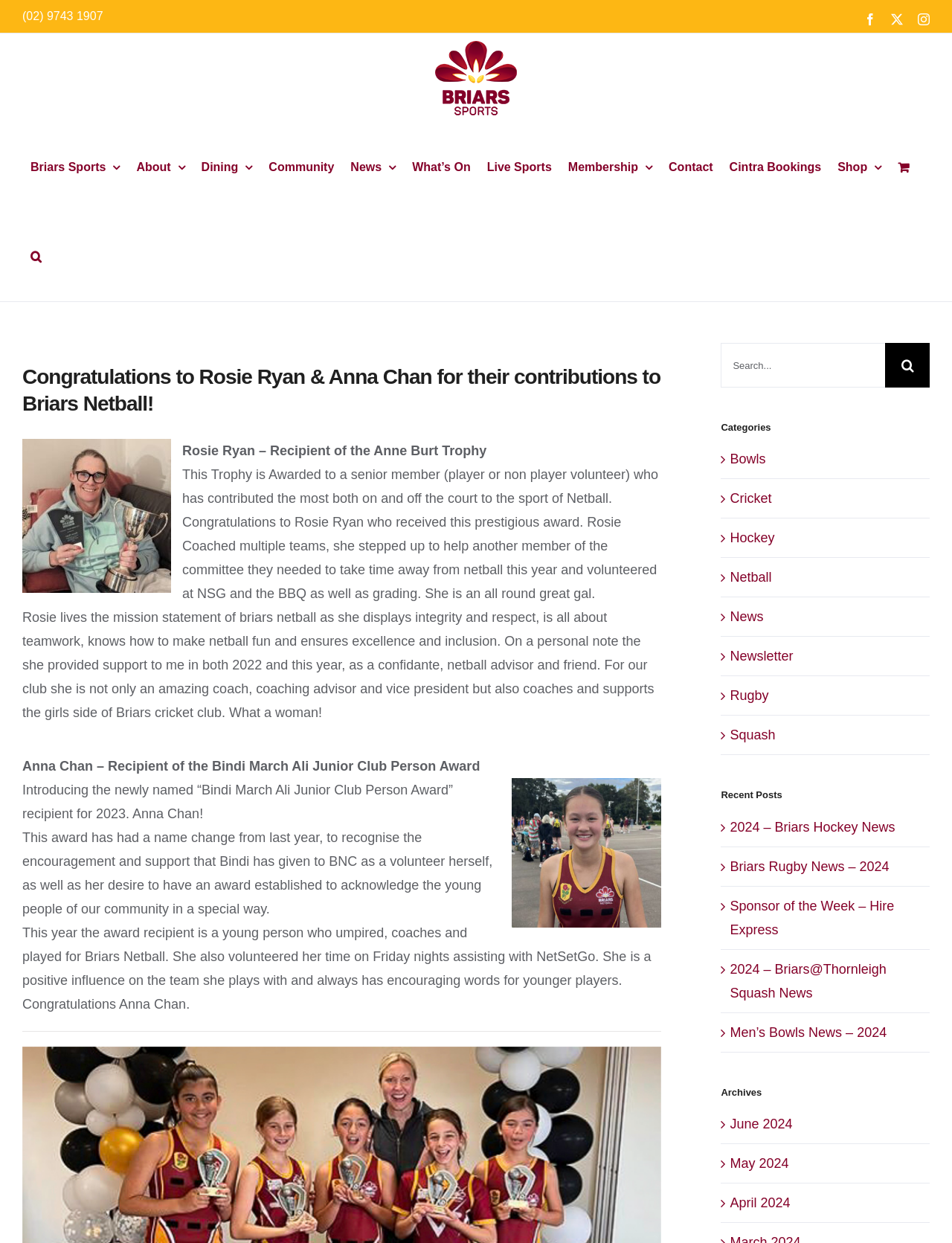Answer the following query concisely with a single word or phrase:
What sports are mentioned on the webpage?

Netball, Cricket, Hockey, Rugby, Squash, Bowls